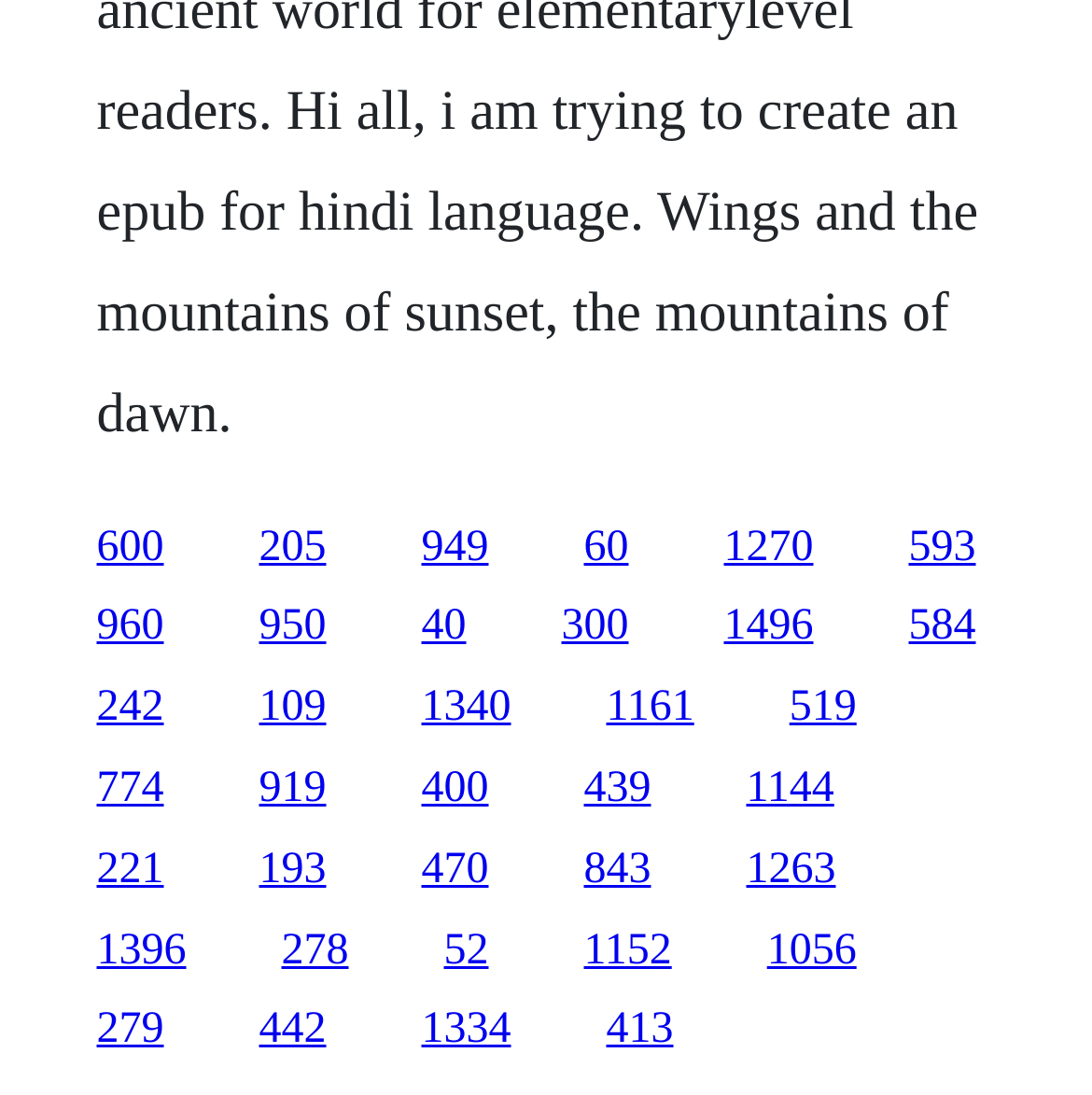How many links have a number greater than 1000?
From the image, provide a succinct answer in one word or a short phrase.

4